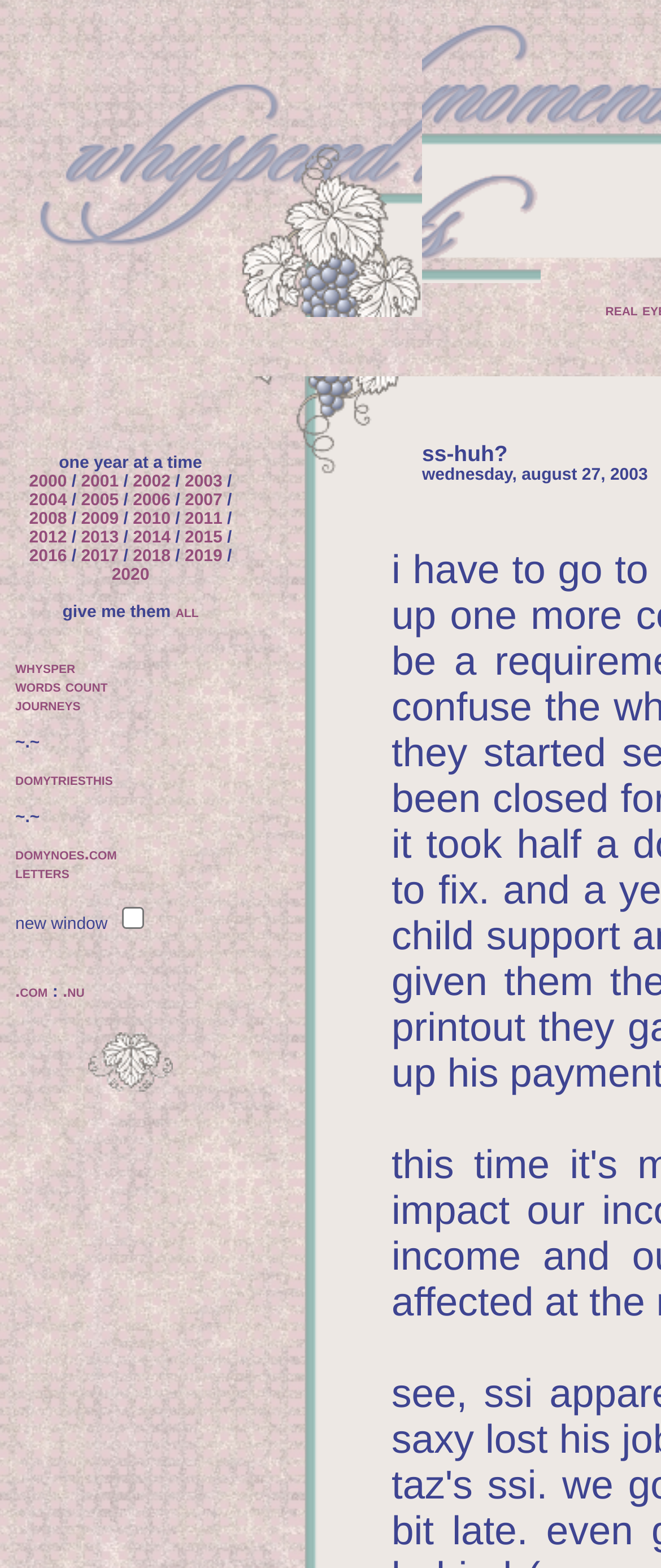Please provide a brief answer to the following inquiry using a single word or phrase:
How many links are in the table?

21